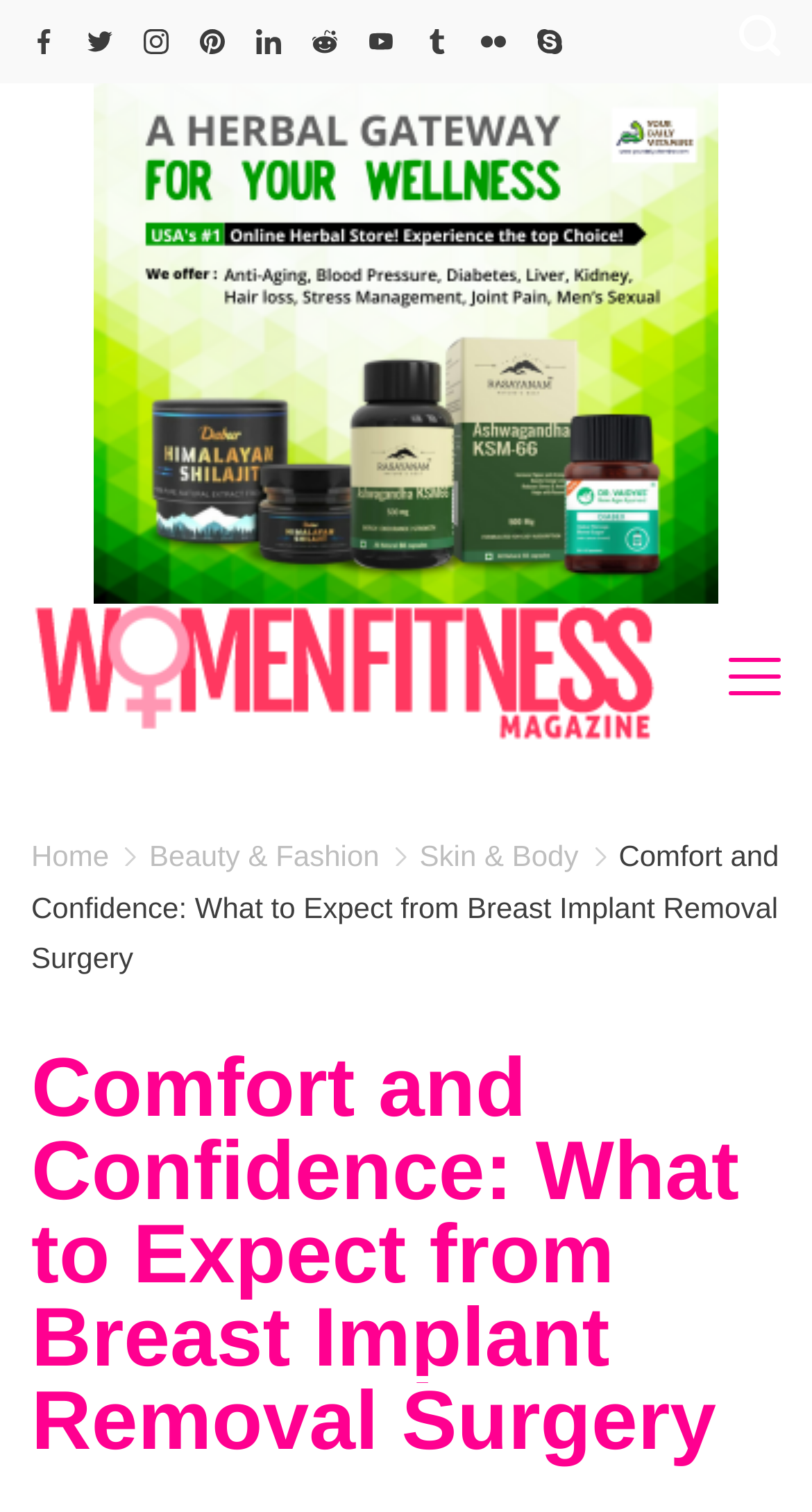Identify the bounding box coordinates for the UI element that matches this description: "Pinterest".

[0.246, 0.019, 0.277, 0.036]